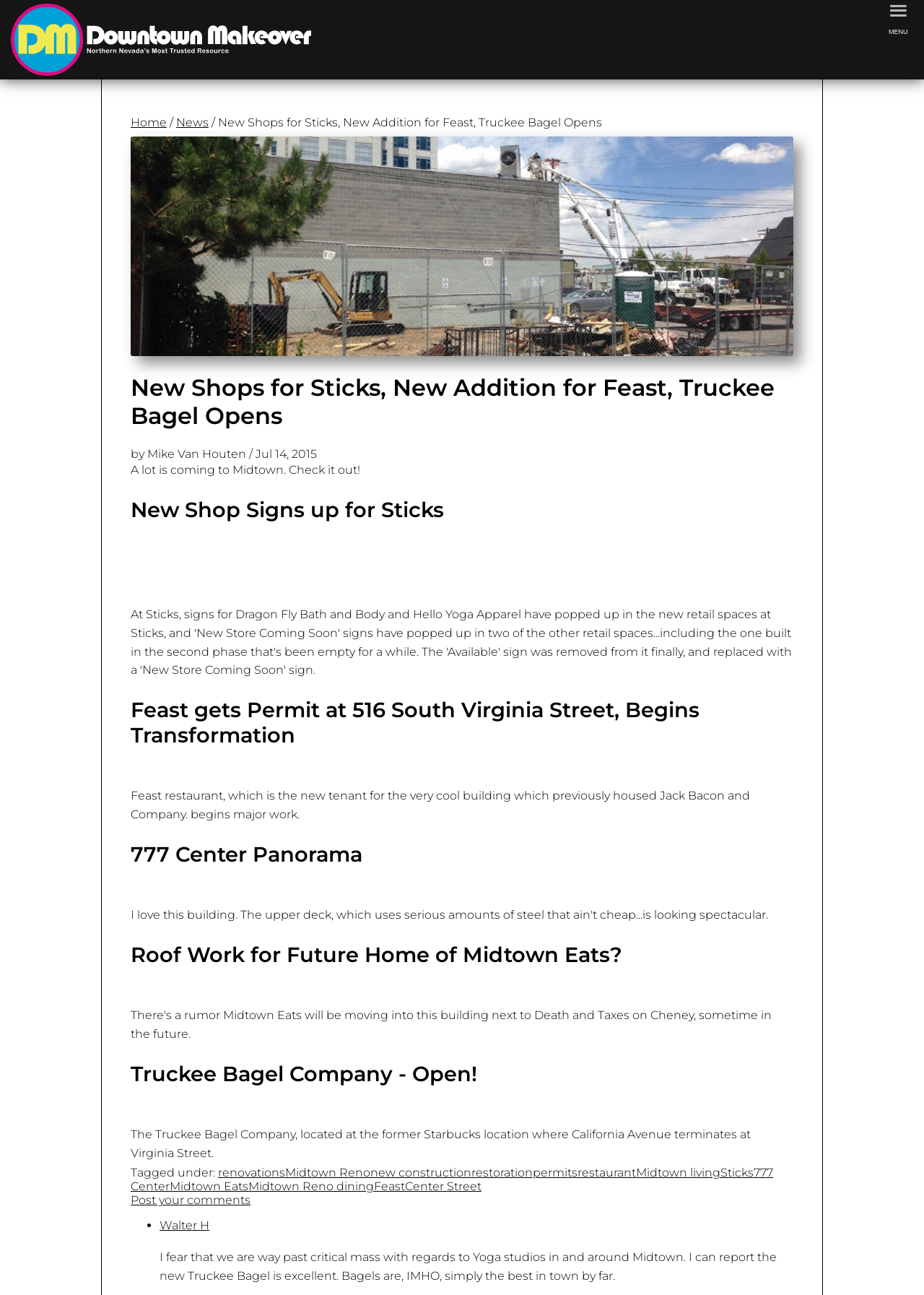Determine the coordinates of the bounding box that should be clicked to complete the instruction: "Post your comments". The coordinates should be represented by four float numbers between 0 and 1: [left, top, right, bottom].

[0.141, 0.922, 0.271, 0.932]